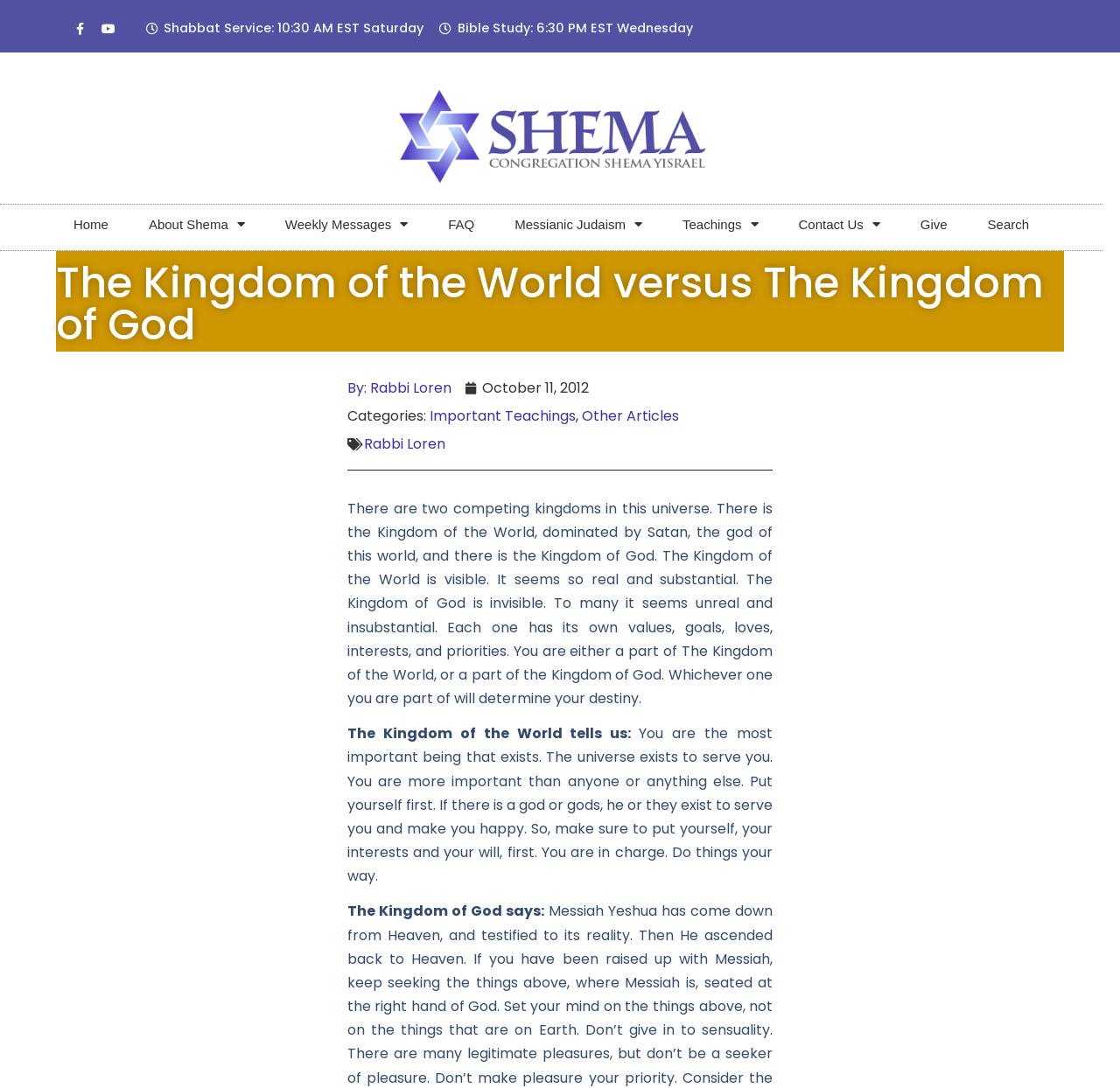What is the date of the article?
Please provide a comprehensive answer based on the contents of the image.

I found the answer by looking at the time element with the content 'October 11, 2012' which is located at [0.43, 0.347, 0.526, 0.366]